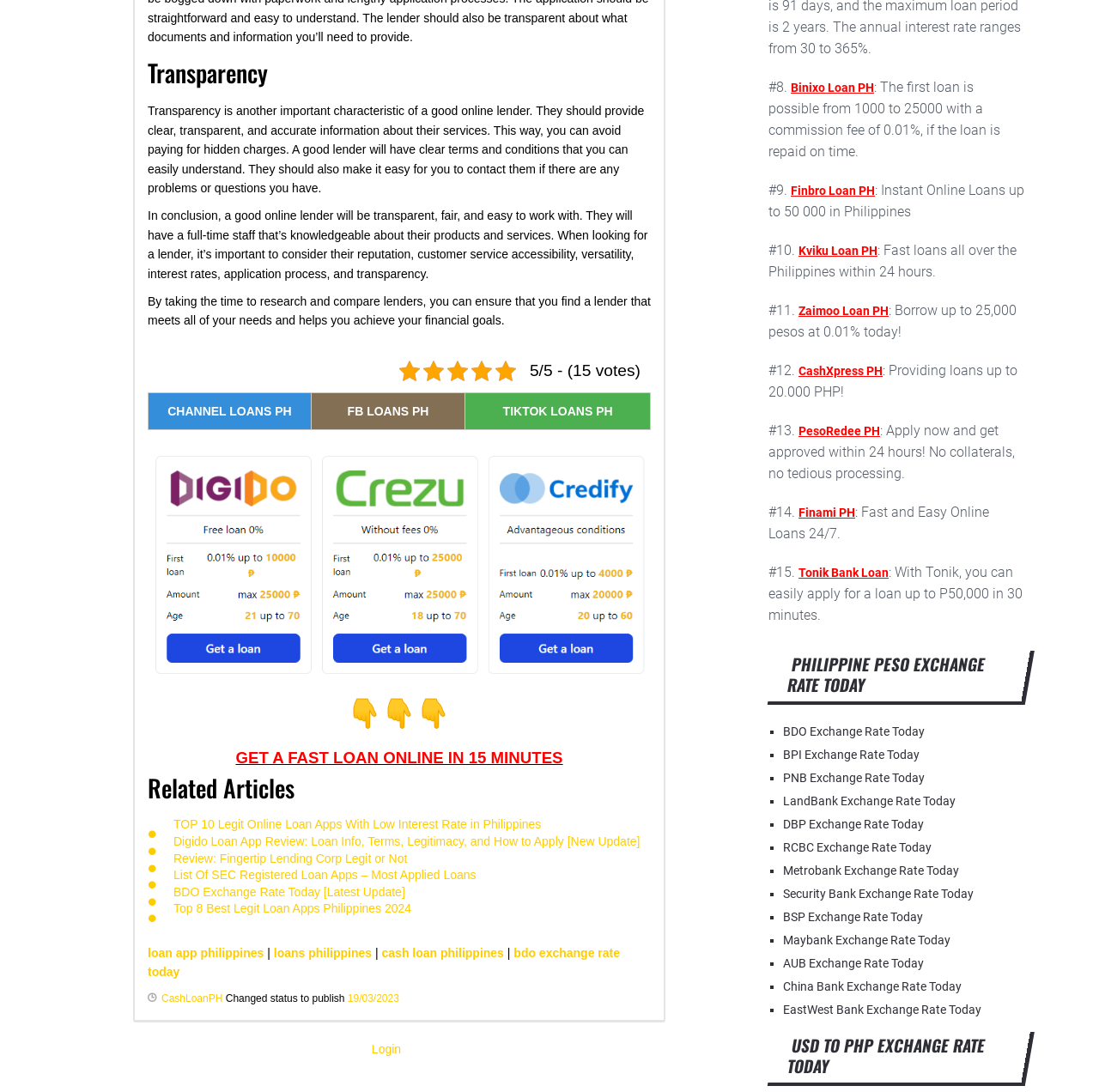What is the exchange rate information provided in the webpage?
Give a detailed response to the question by analyzing the screenshot.

The webpage provides exchange rate information for various banks, including BDO, BPI, PNB, LandBank, DBP, RCBC, Metrobank, Security Bank, and BSP, allowing users to easily access and compare their exchange rates.